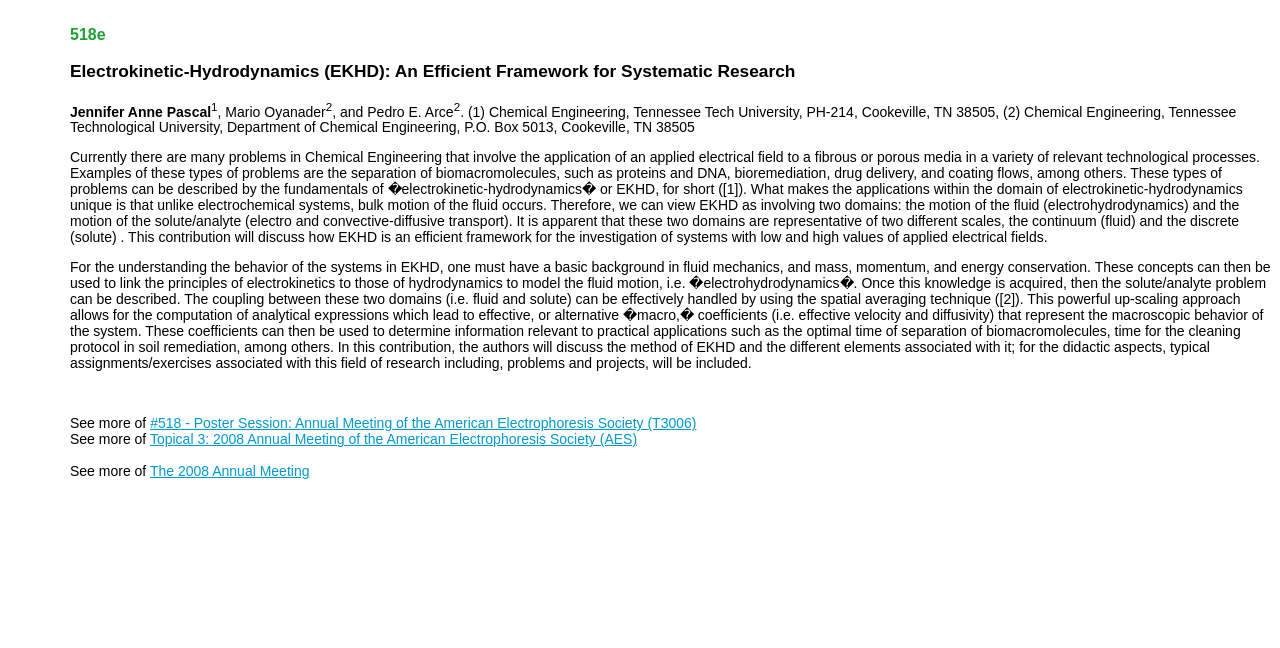Create an elaborate caption for the webpage.

The webpage appears to be a research article or paper about Electrokinetic-Hydrodynamics (EKHD), a framework for systematic research. At the top, there is a heading with the title "Electrokinetic-Hydrodynamics (EKHD): An Efficient Framework for Systematic Research". Below the title, the authors' names, Jennifer Anne Pascal, Mario Oyanader, and Pedro E. Arce, are listed with superscript numbers.

Following the authors' names, there is a paragraph of text that provides an introduction to the topic of EKHD, explaining its relevance to various technological processes such as the separation of biomacromolecules, bioremediation, and drug delivery. The text also highlights the unique aspect of EKHD, which involves the motion of both the fluid and the solute/analyte.

Below this introductory paragraph, there is a longer section of text that delves deeper into the principles of EKHD, discussing the importance of understanding fluid mechanics, mass, momentum, and energy conservation, and how these concepts can be linked to electrokinetics to model fluid motion. The text also explains how the spatial averaging technique can be used to couple the fluid and solute domains, leading to the computation of effective coefficients that represent the macroscopic behavior of the system.

At the bottom of the page, there are several links, including "See more of" followed by a link to a poster session, a topical meeting, and another link to the 2008 Annual Meeting.